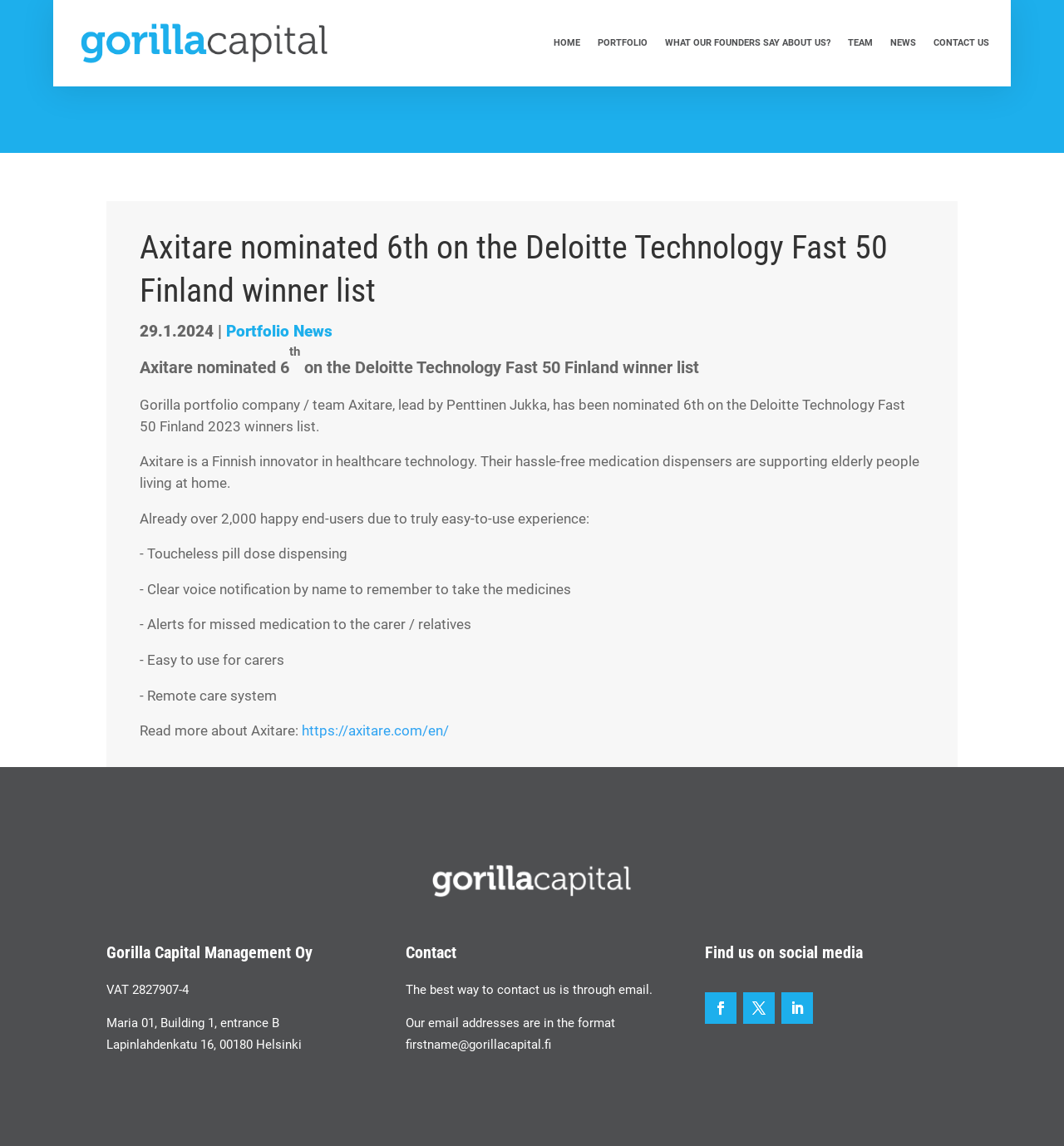Please identify the bounding box coordinates of the element on the webpage that should be clicked to follow this instruction: "Find us on LinkedIn". The bounding box coordinates should be given as four float numbers between 0 and 1, formatted as [left, top, right, bottom].

[0.663, 0.866, 0.692, 0.893]